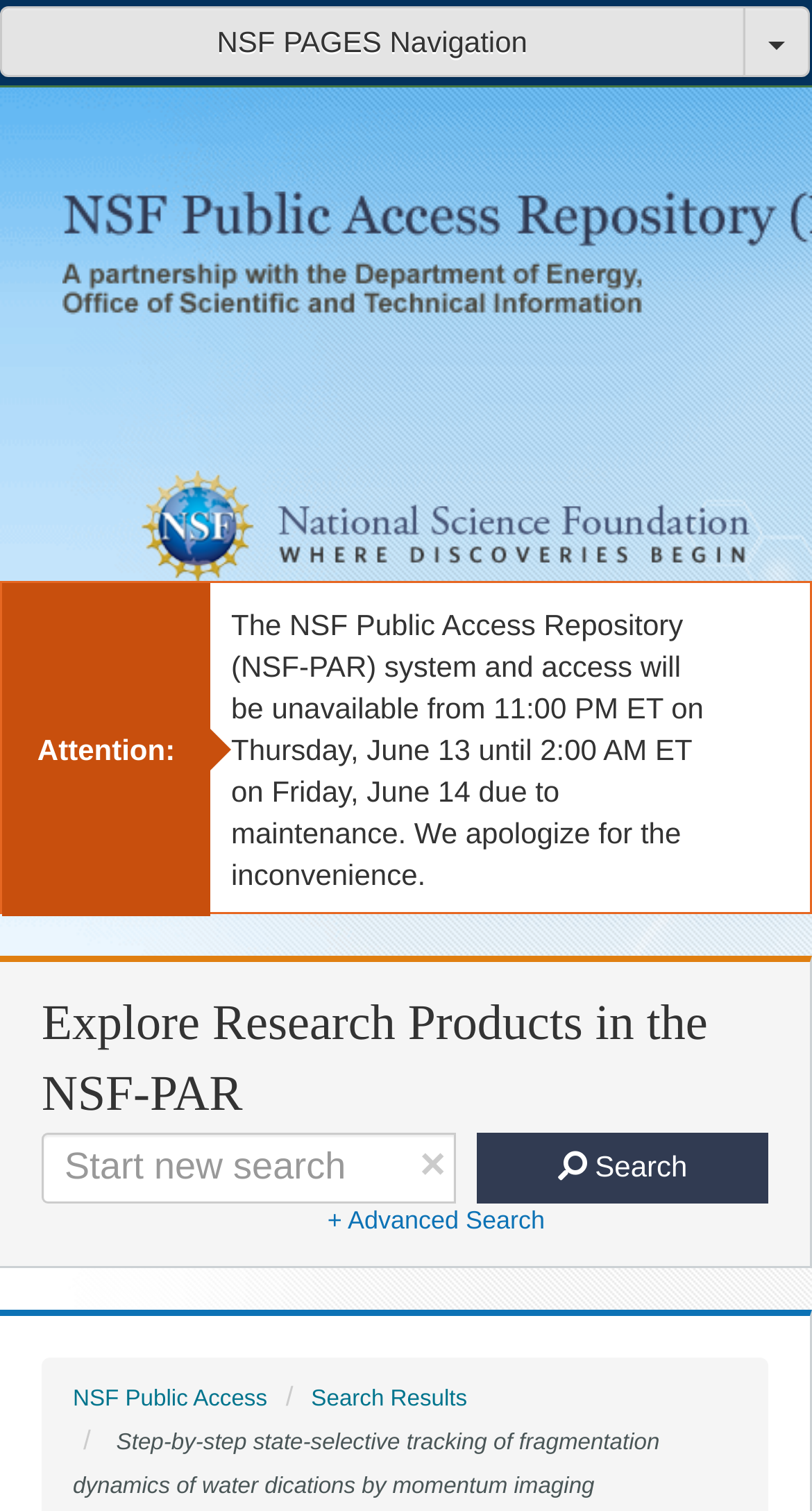Find the bounding box coordinates of the area to click in order to follow the instruction: "Visit NSF Public Access".

[0.09, 0.918, 0.329, 0.934]